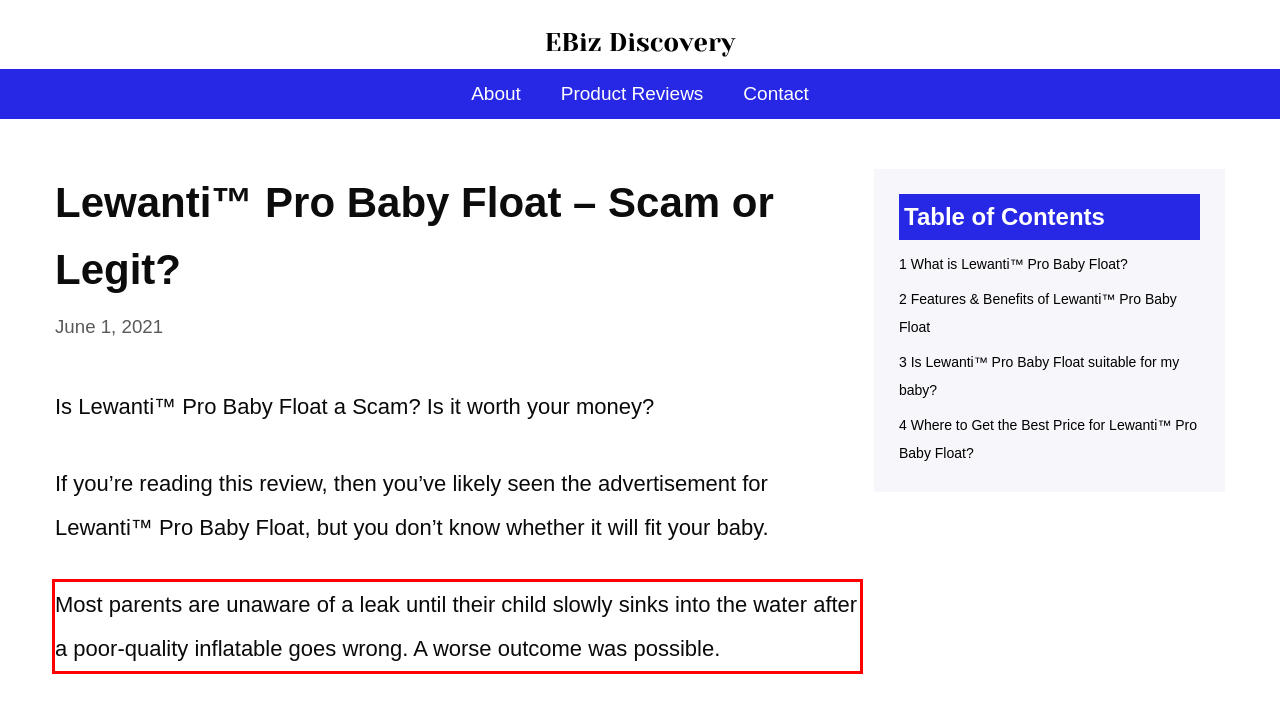Examine the webpage screenshot and use OCR to recognize and output the text within the red bounding box.

Most parents are unaware of a leak until their child slowly sinks into the water after a poor-quality inflatable goes wrong. A worse outcome was possible.